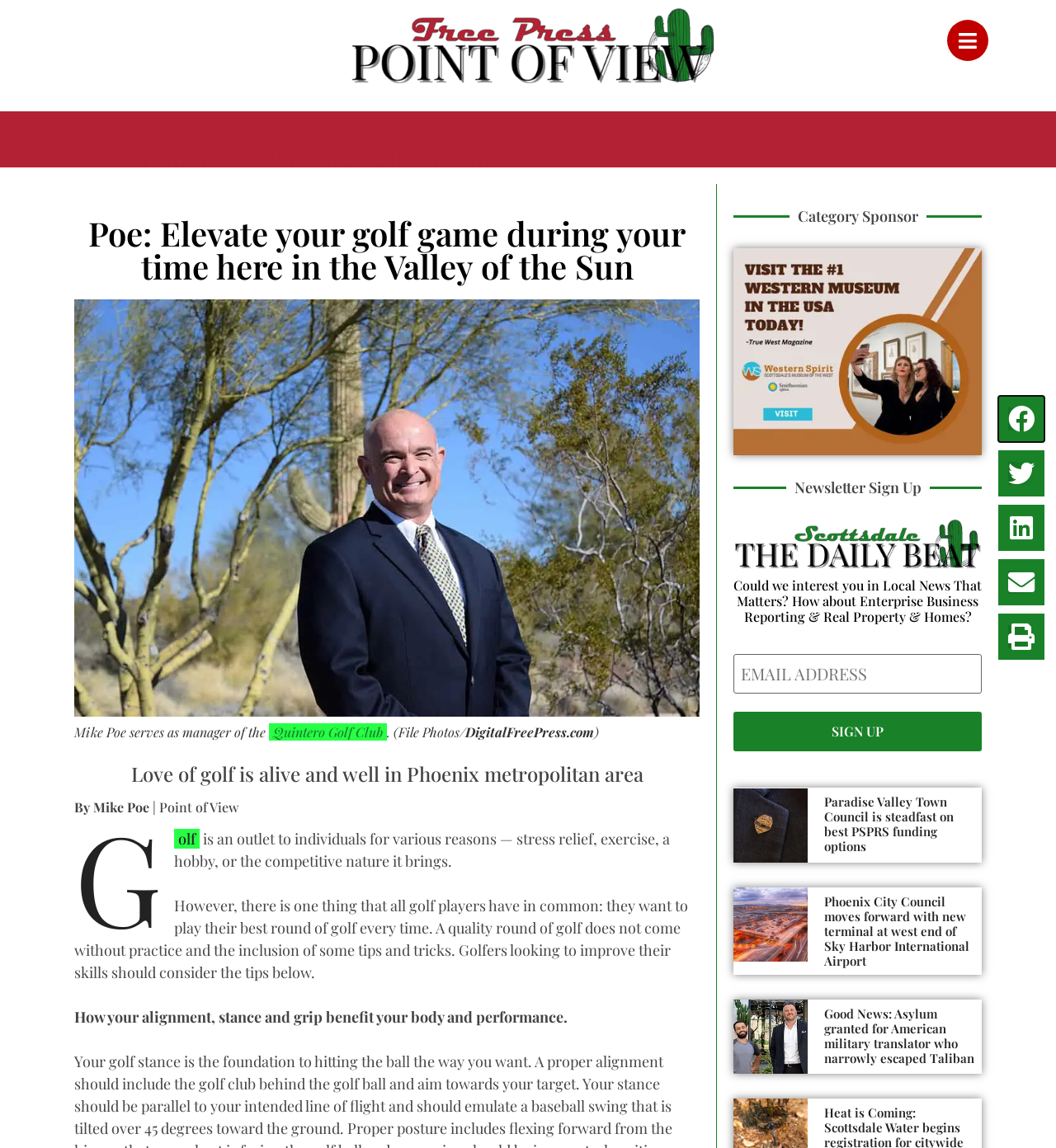Identify the bounding box coordinates of the clickable region to carry out the given instruction: "Click the 'SIGN UP' button".

[0.695, 0.62, 0.93, 0.655]